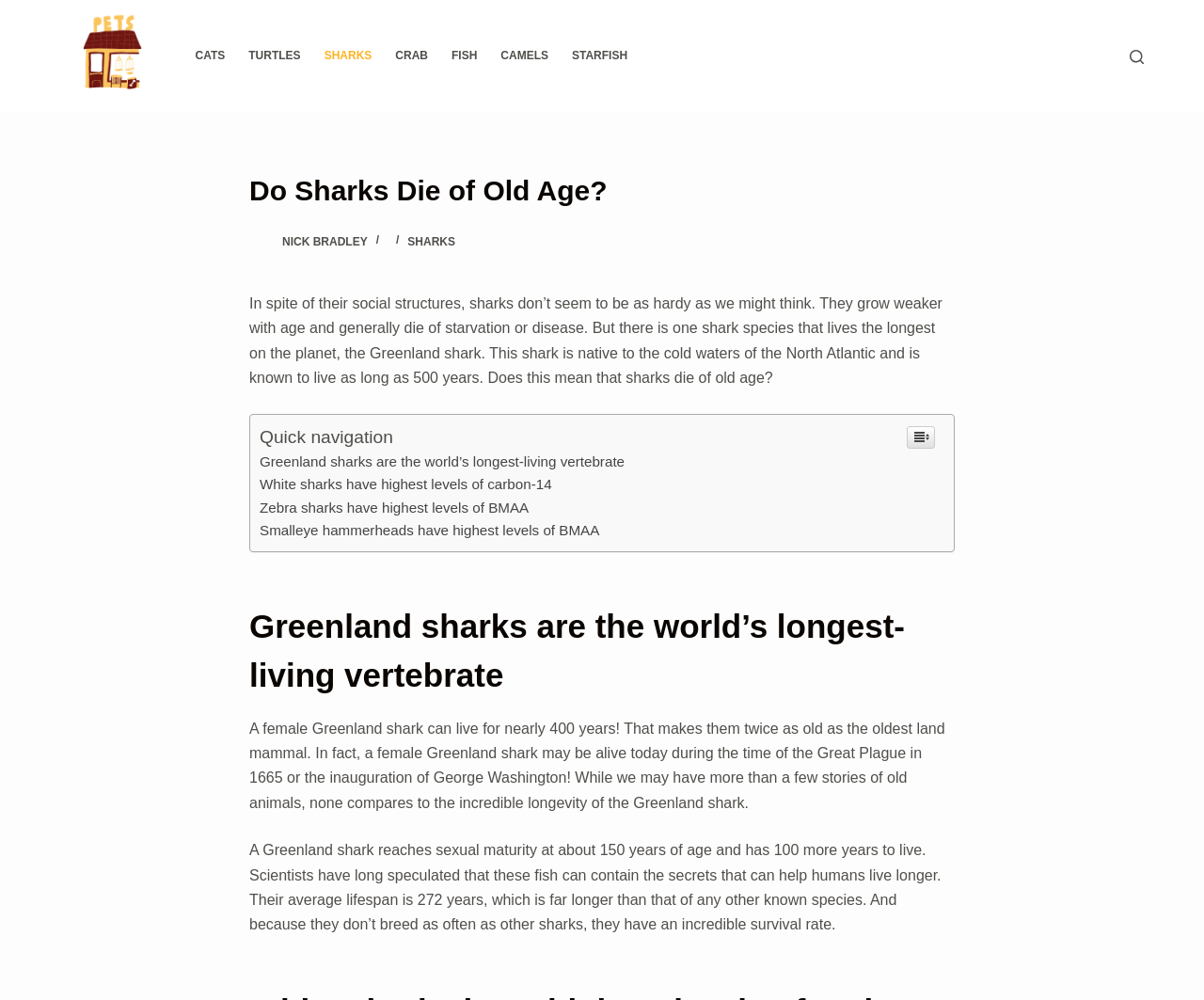At what age does a Greenland shark reach sexual maturity?
Look at the screenshot and respond with one word or a short phrase.

150 years